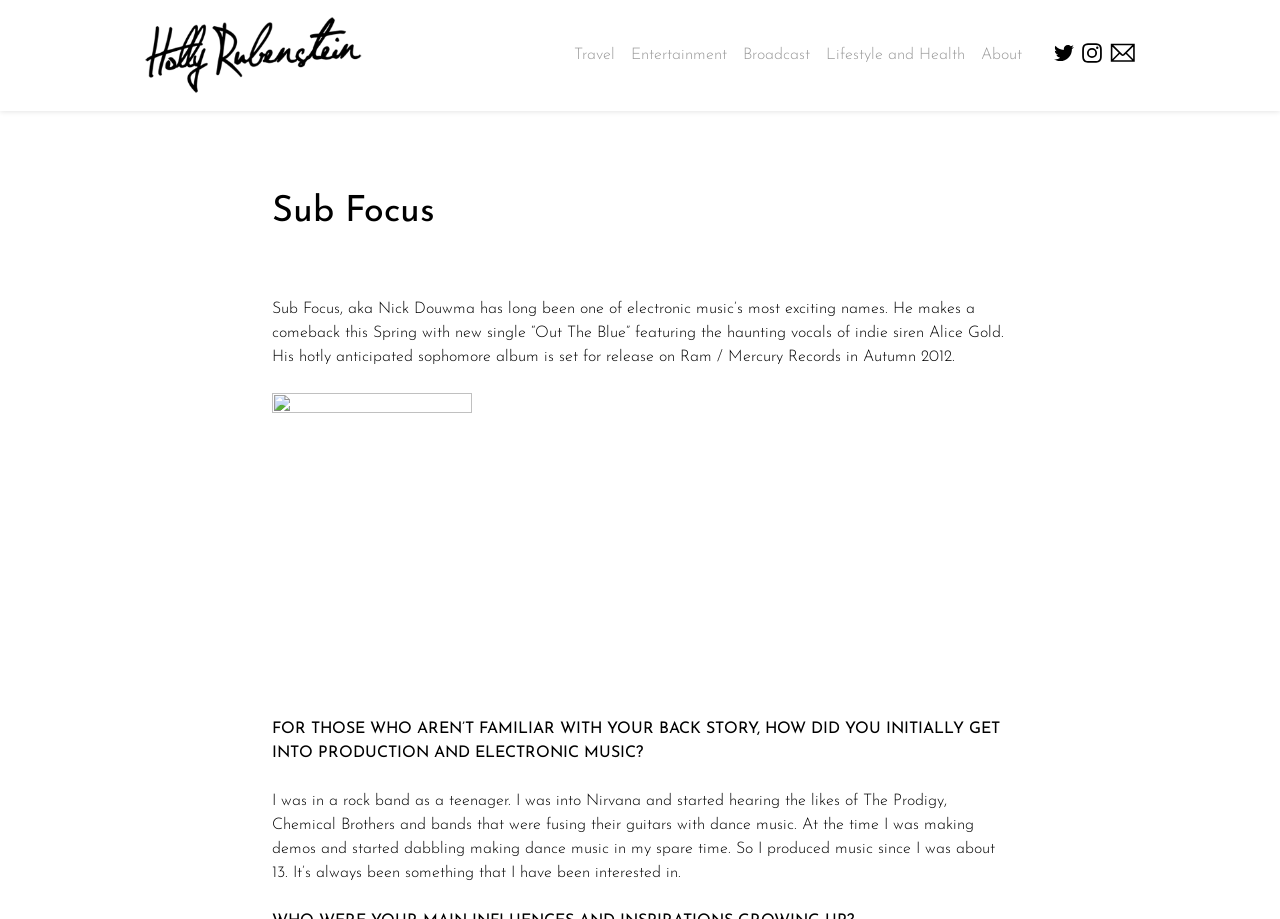Elaborate on the webpage's design and content in a detailed caption.

The webpage is about Sub Focus, a musician, and features a prominent heading with his name at the top center of the page. Below the heading, there is a brief introduction to Sub Focus, describing him as one of electronic music's most exciting names, and mentioning his upcoming single and album releases.

To the top left of the page, there is a link with an accompanying image, which appears to be a logo or icon. Above the introduction, there are five links arranged horizontally, labeled as "Travel", "Entertainment", "Broadcast", "Lifestyle and Health", and "About", which seem to be navigation links to other sections of the website.

Below the introduction, there is a question-and-answer section. The first question is "FOR THOSE WHO AREN’T FAMILIAR WITH YOUR BACK STORY, HOW DID YOU INITIALLY GET INTO PRODUCTION AND ELECTRONIC MUSIC?" and is followed by Sub Focus's response, which describes how he got into music production and electronic music.

To the right of the question-and-answer section, there are three links, each with an accompanying image. These links and images are positioned vertically, one below the other.